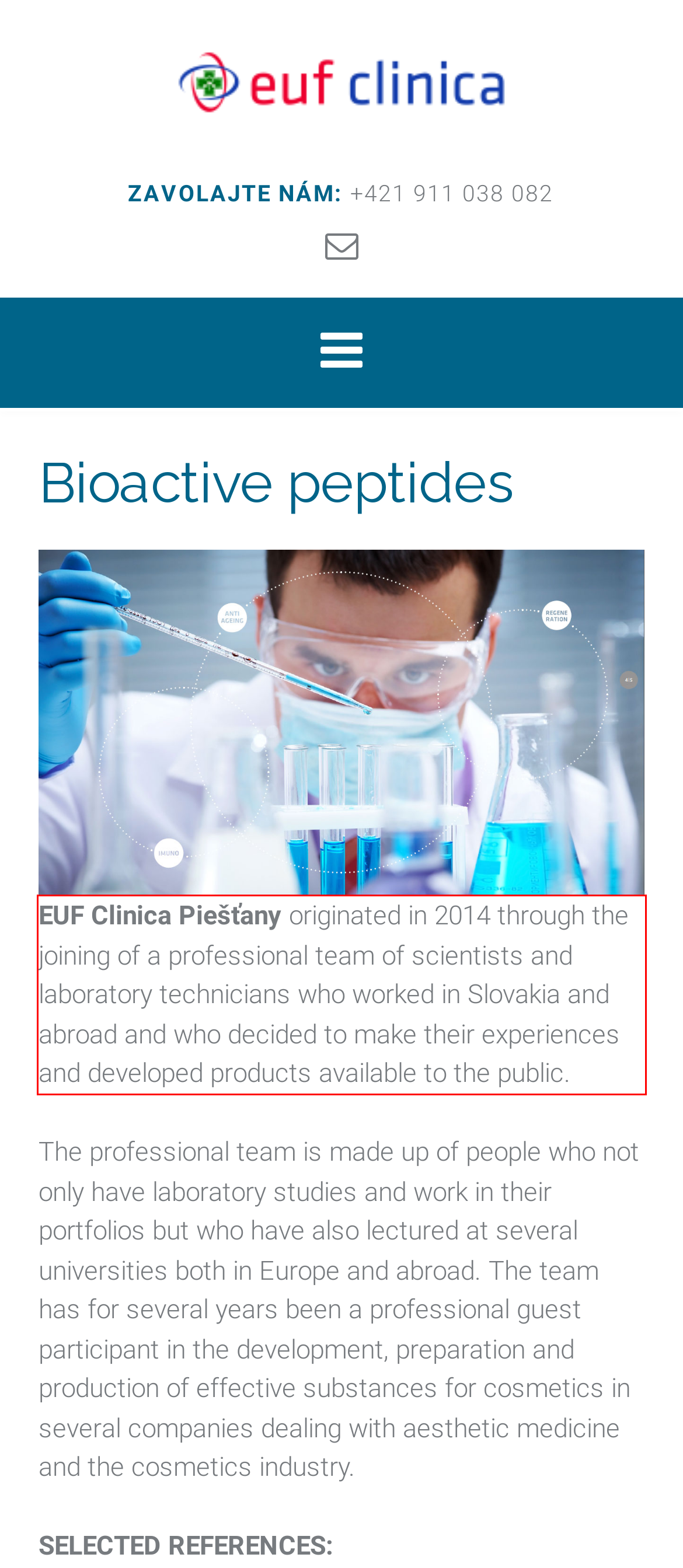Please analyze the provided webpage screenshot and perform OCR to extract the text content from the red rectangle bounding box.

EUF Clinica Piešťany originated in 2014 through the joining of a professional team of scientists and laboratory technicians who worked in Slovakia and abroad and who decided to make their experiences and developed products available to the public.